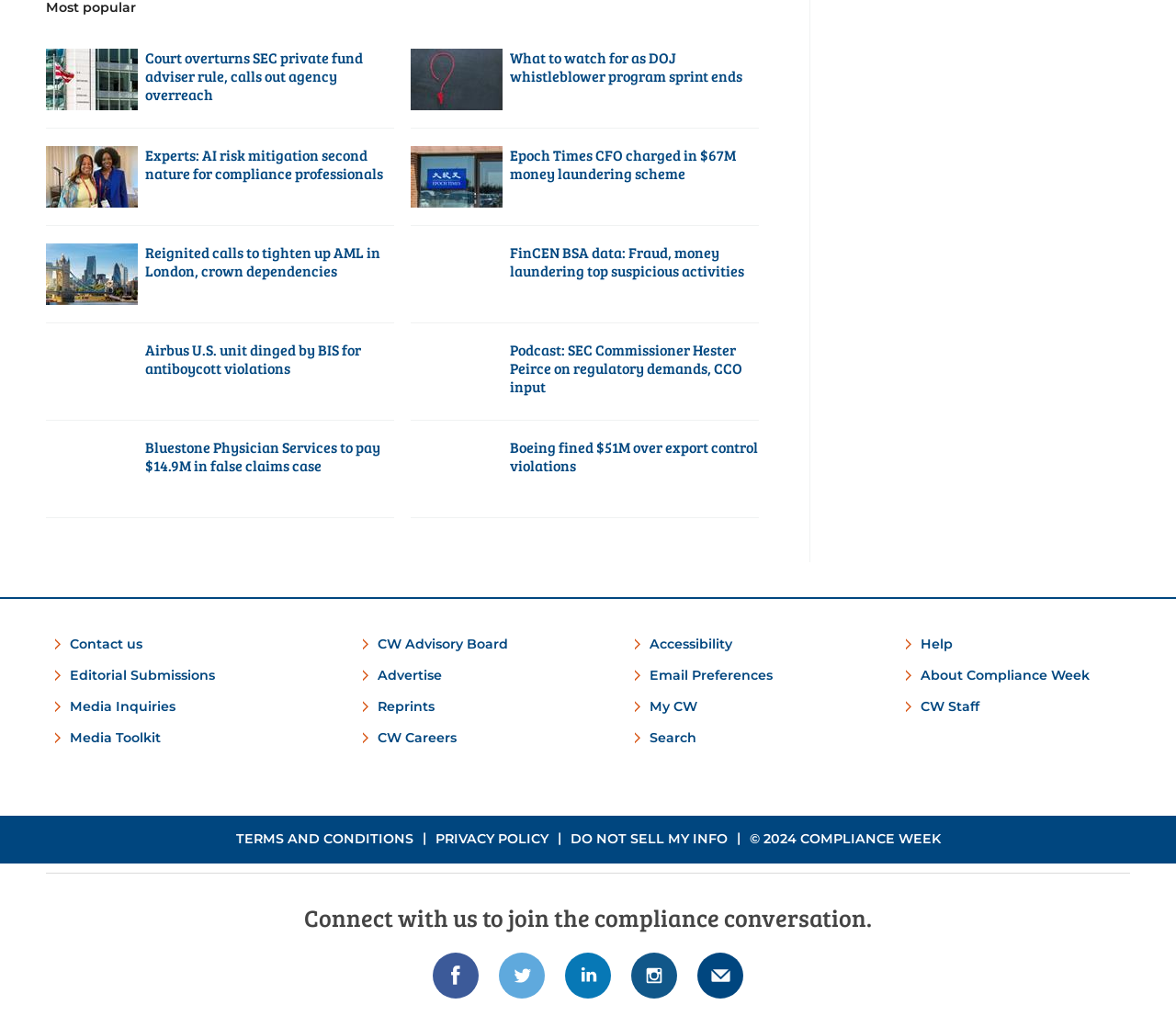What type of image is at the top left of the webpage?
Please provide a comprehensive answer based on the visual information in the image.

The image at the top left of the webpage is of the SEC building, which is likely the headquarters of the Securities and Exchange Commission.